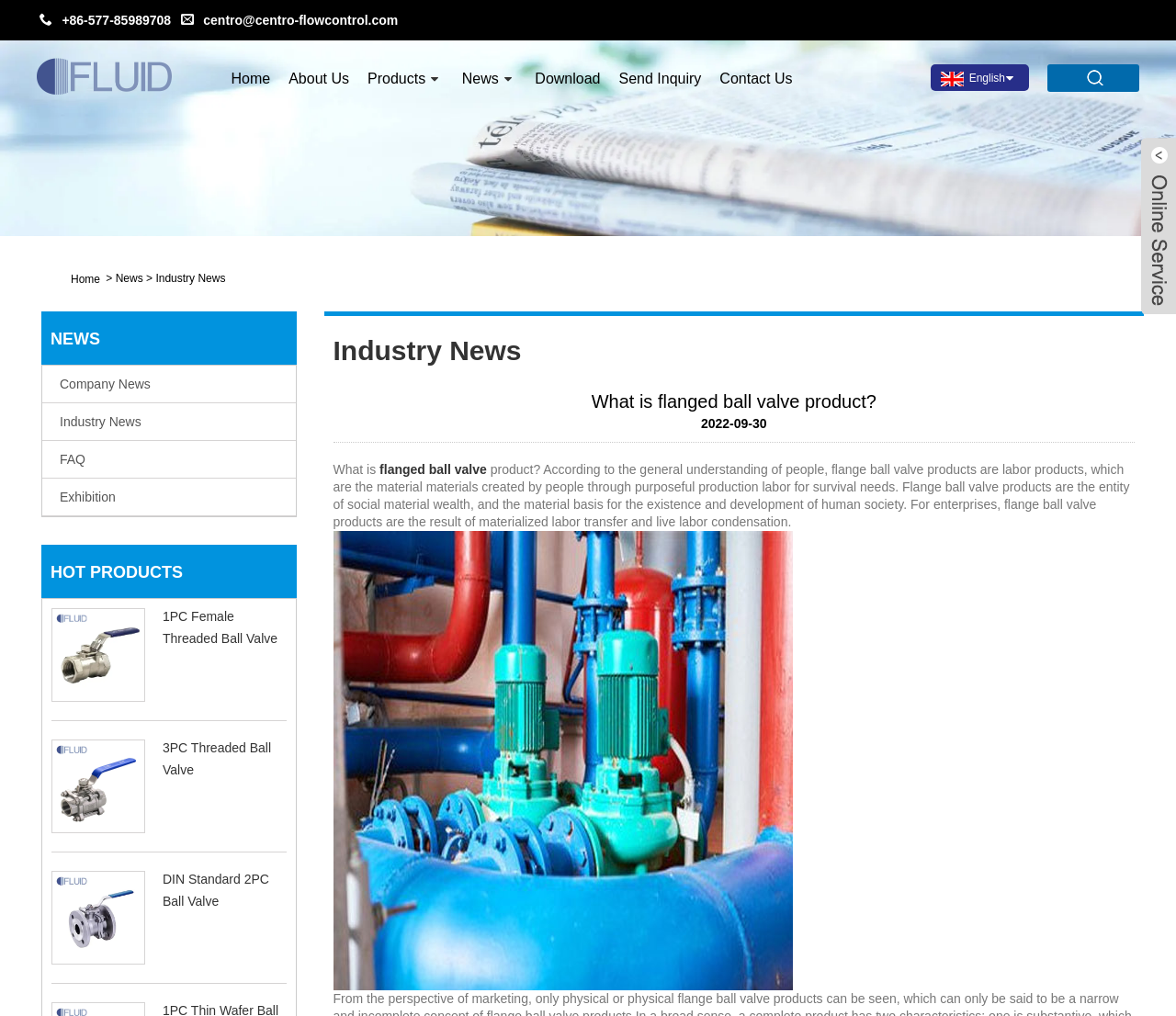Can you determine the bounding box coordinates of the area that needs to be clicked to fulfill the following instruction: "Switch to English language"?

[0.796, 0.069, 0.855, 0.084]